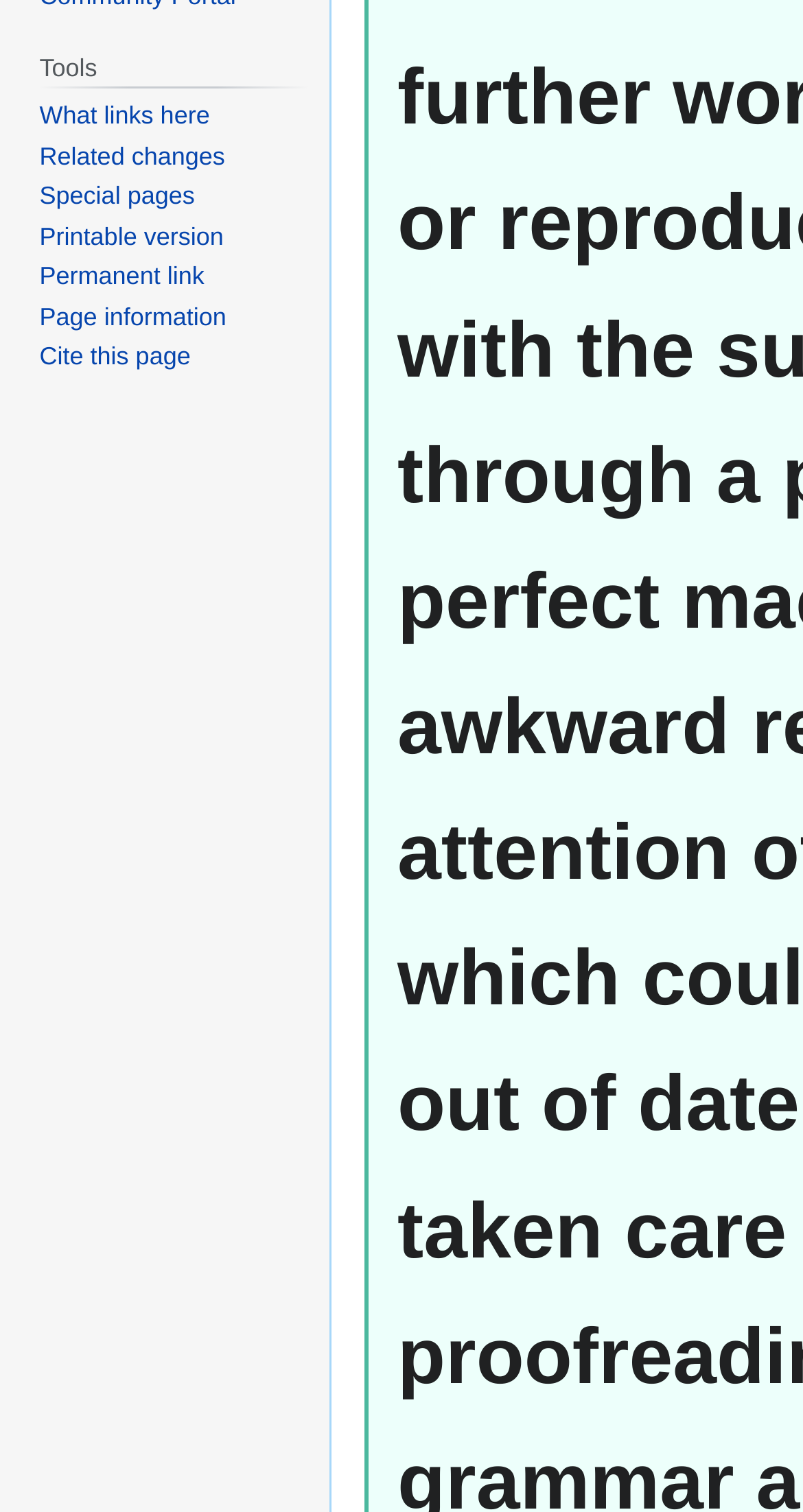Extract the bounding box coordinates for the UI element described as: "Cite this page".

[0.049, 0.226, 0.237, 0.246]